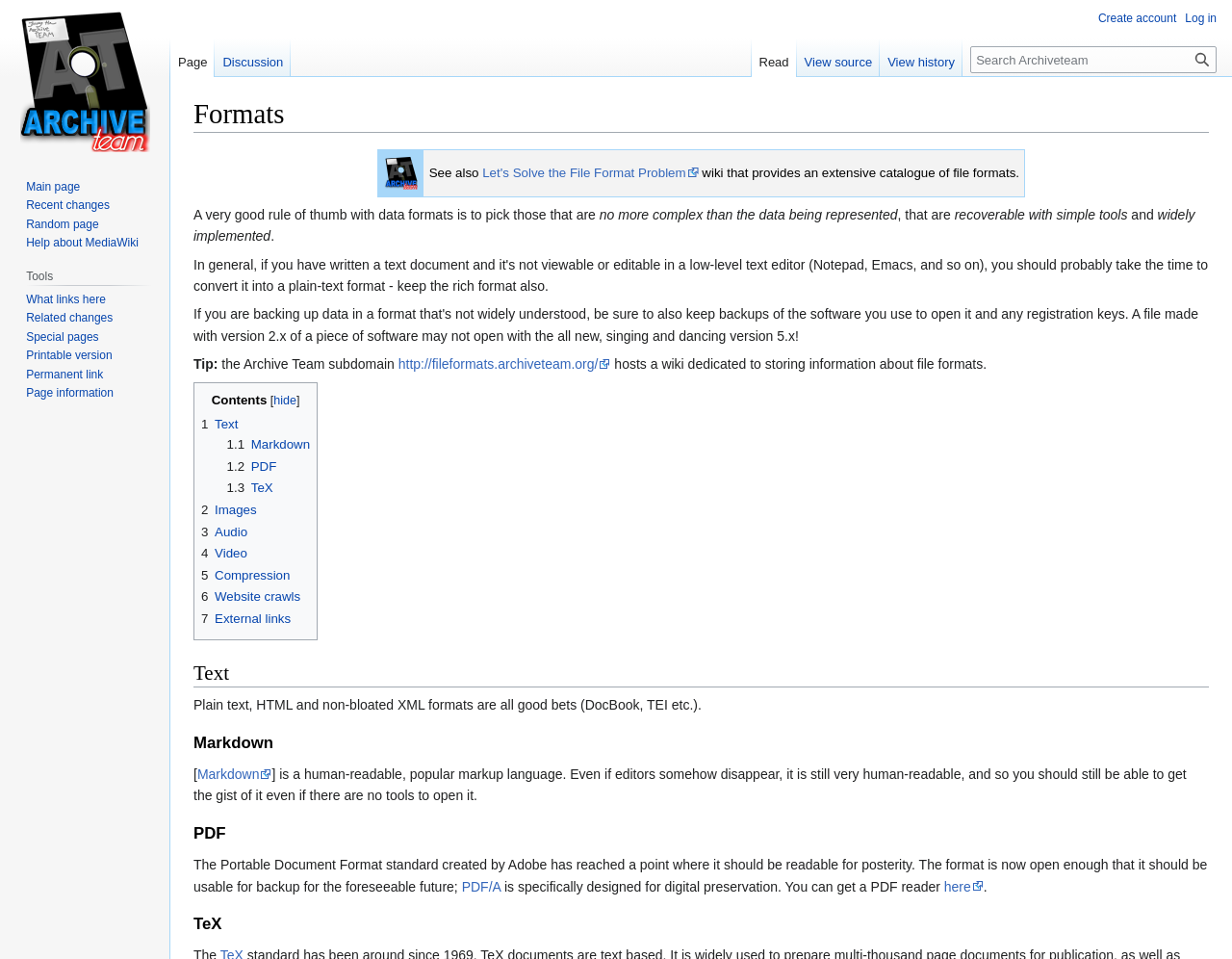What is the name of the organization mentioned in the webpage?
Please provide a single word or phrase answer based on the image.

Archiveteam